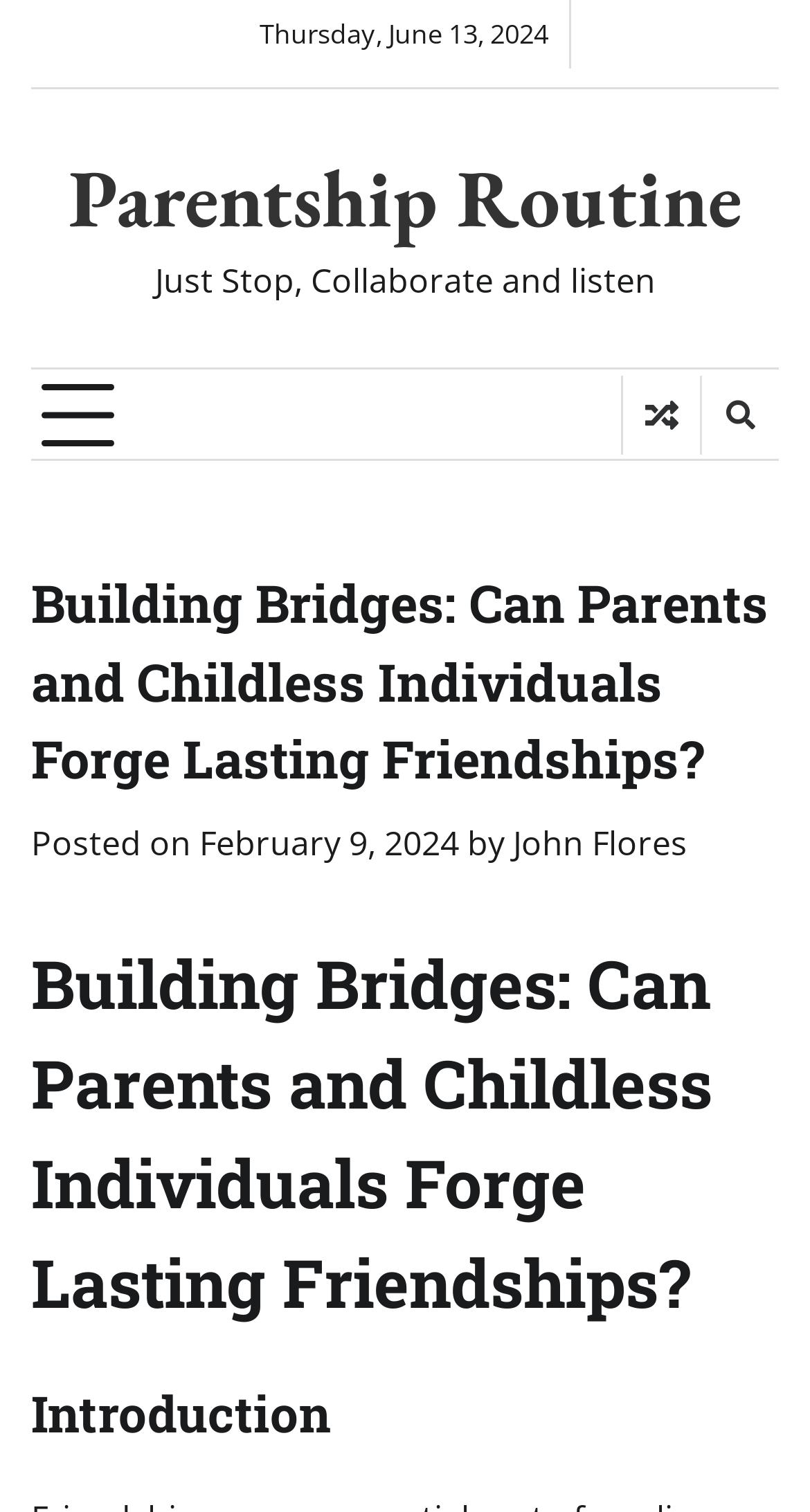Given the element description title="Search", specify the bounding box coordinates of the corresponding UI element in the format (top-left x, top-left y, bottom-right x, bottom-right y). All values must be between 0 and 1.

[0.864, 0.248, 0.962, 0.3]